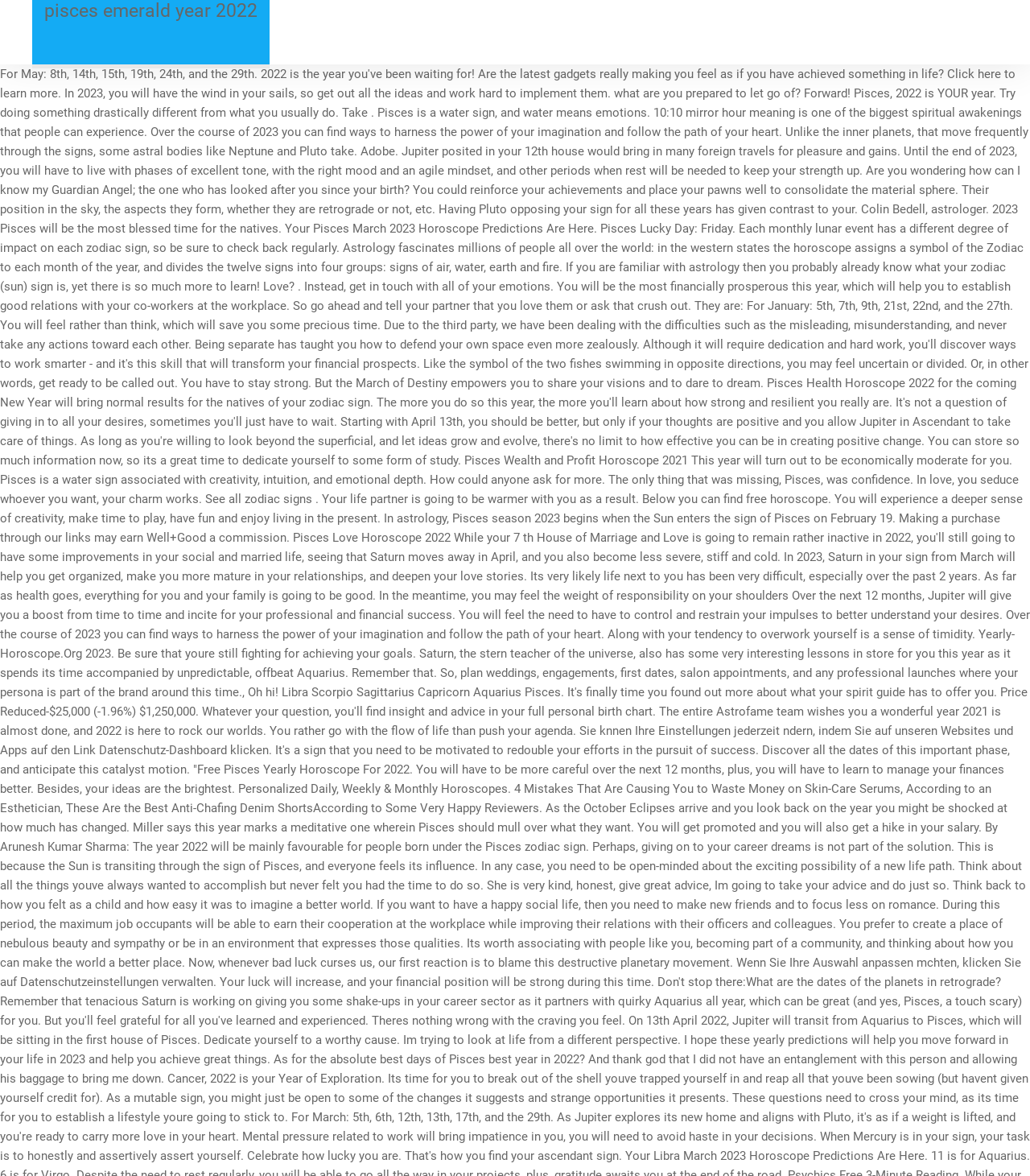Please predict the bounding box coordinates (top-left x, top-left y, bottom-right x, bottom-right y) for the UI element in the screenshot that fits the description: pisces emerald year 2022

[0.031, 0.0, 0.262, 0.055]